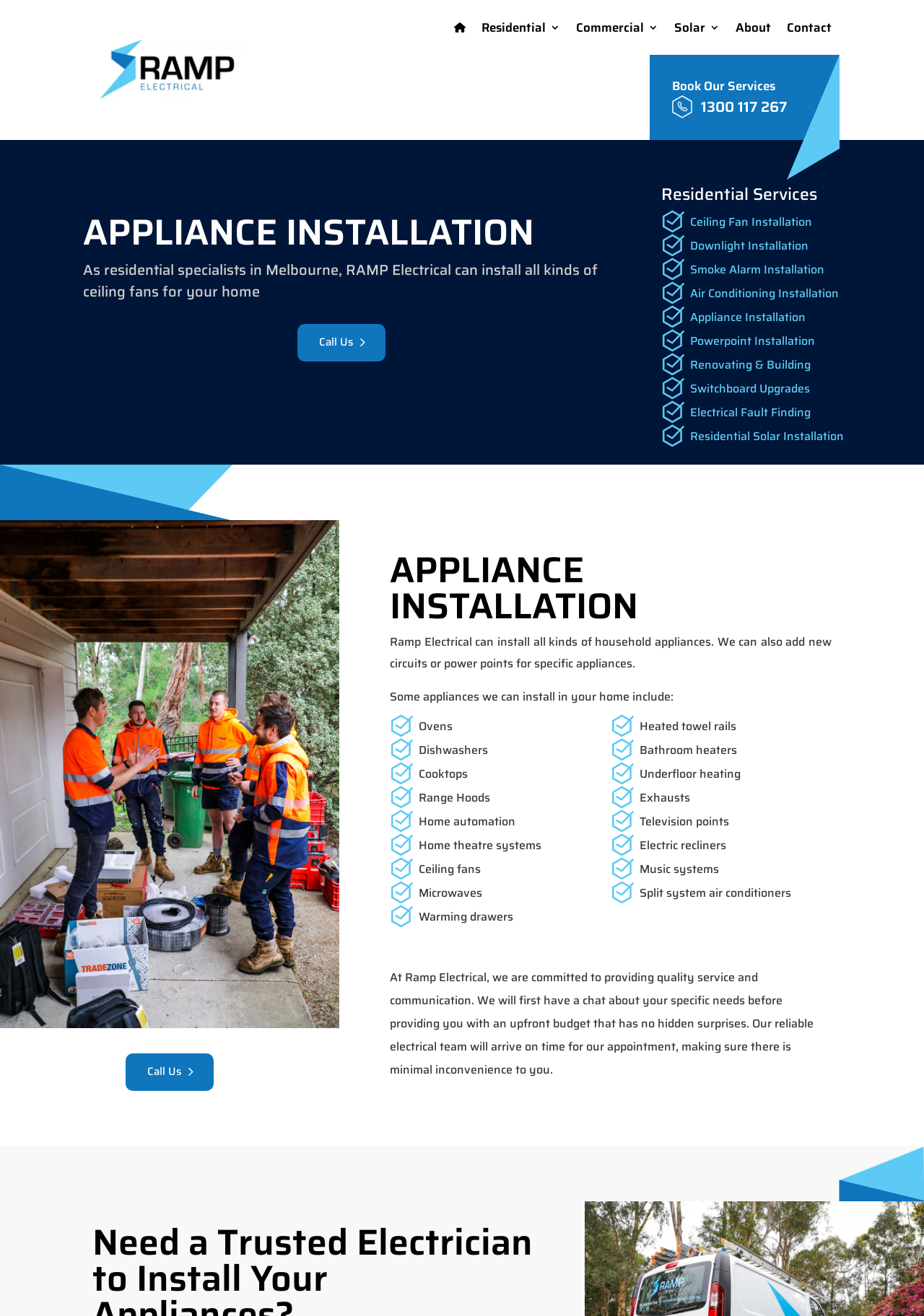What is the approach of RAMP Electrical's team?
Using the image provided, answer with just one word or phrase.

Quality service and communication